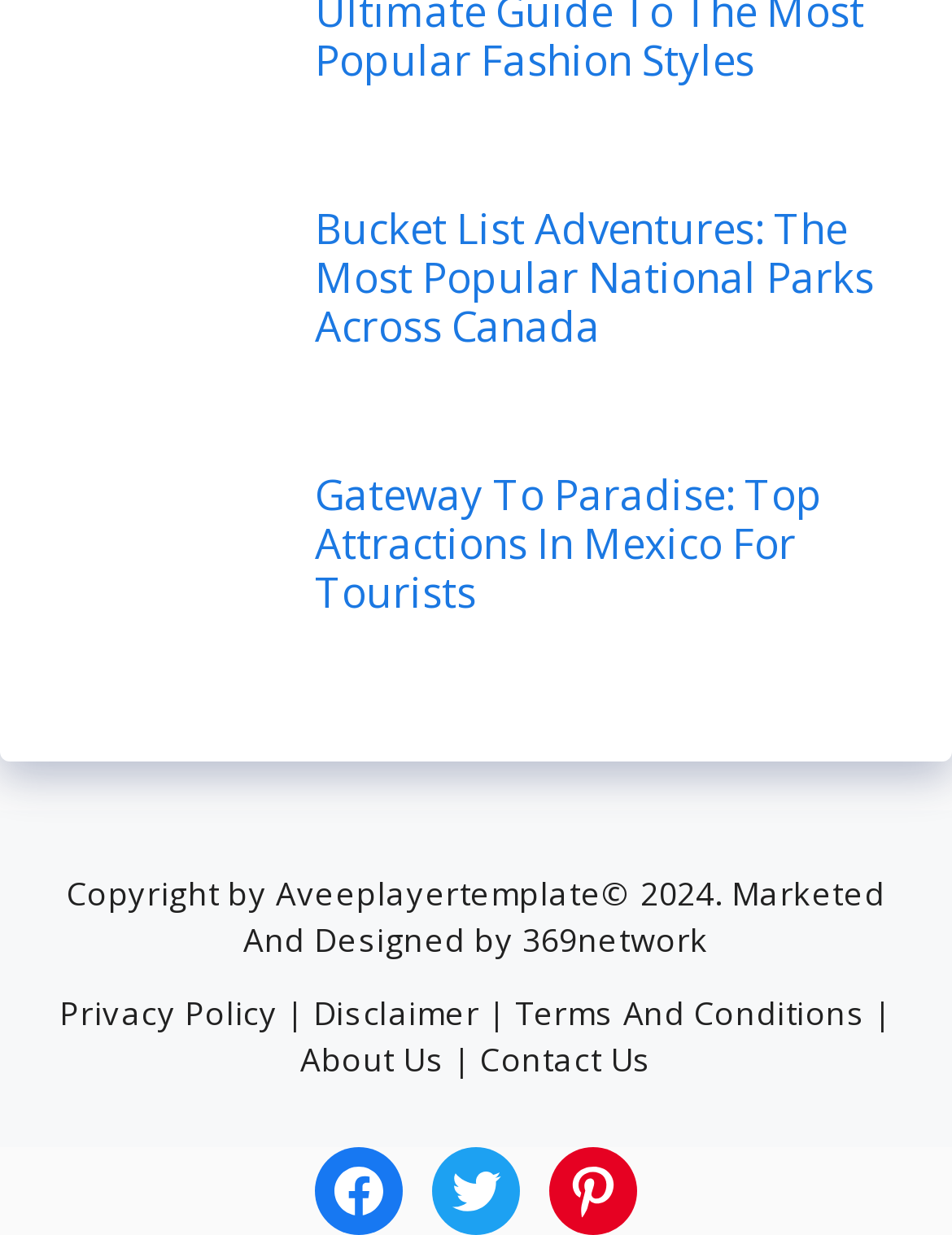What is the name of the company that marketed and designed the webpage?
Answer the question based on the image using a single word or a brief phrase.

369network